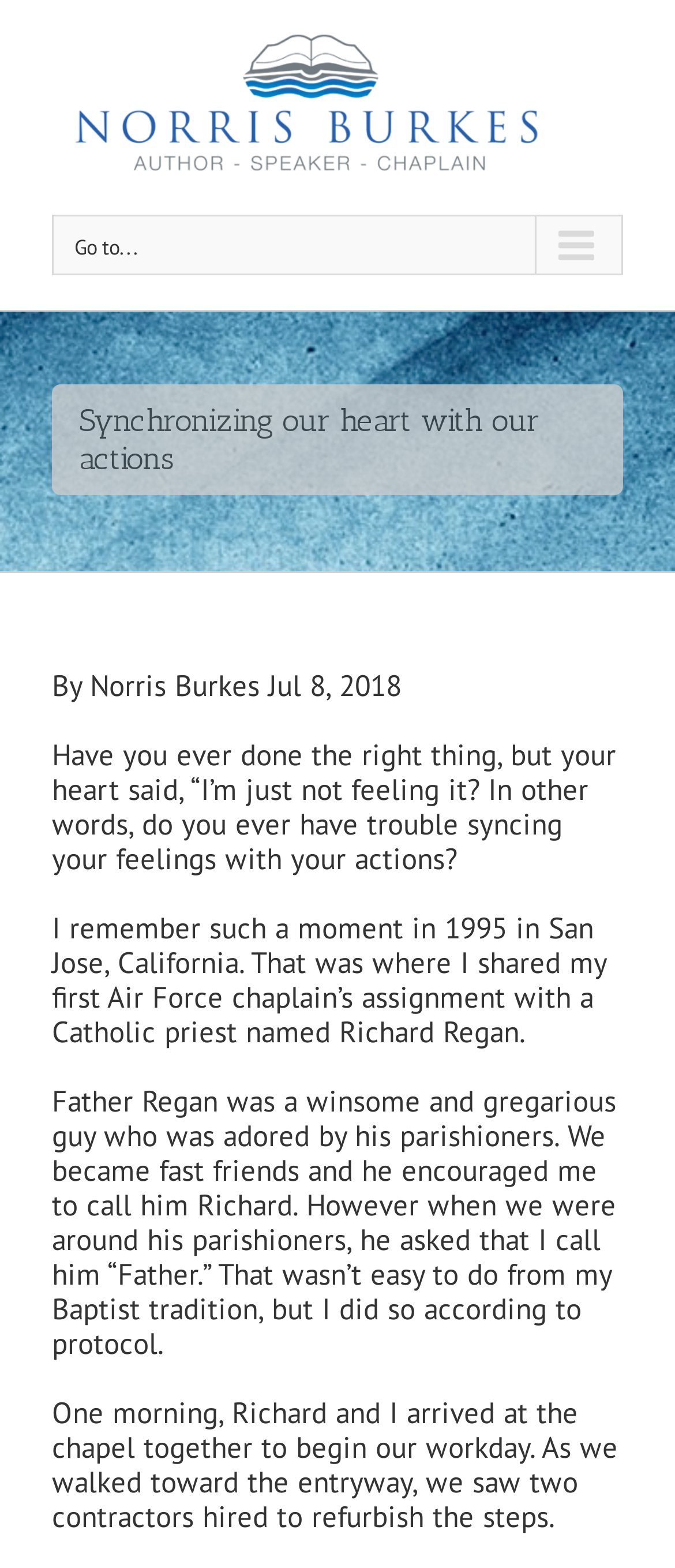Please provide a detailed answer to the question below based on the screenshot: 
What is the occupation of Father Regan?

Father Regan's occupation is mentioned in the text as a Catholic priest, and he is described as being adored by his parishioners.